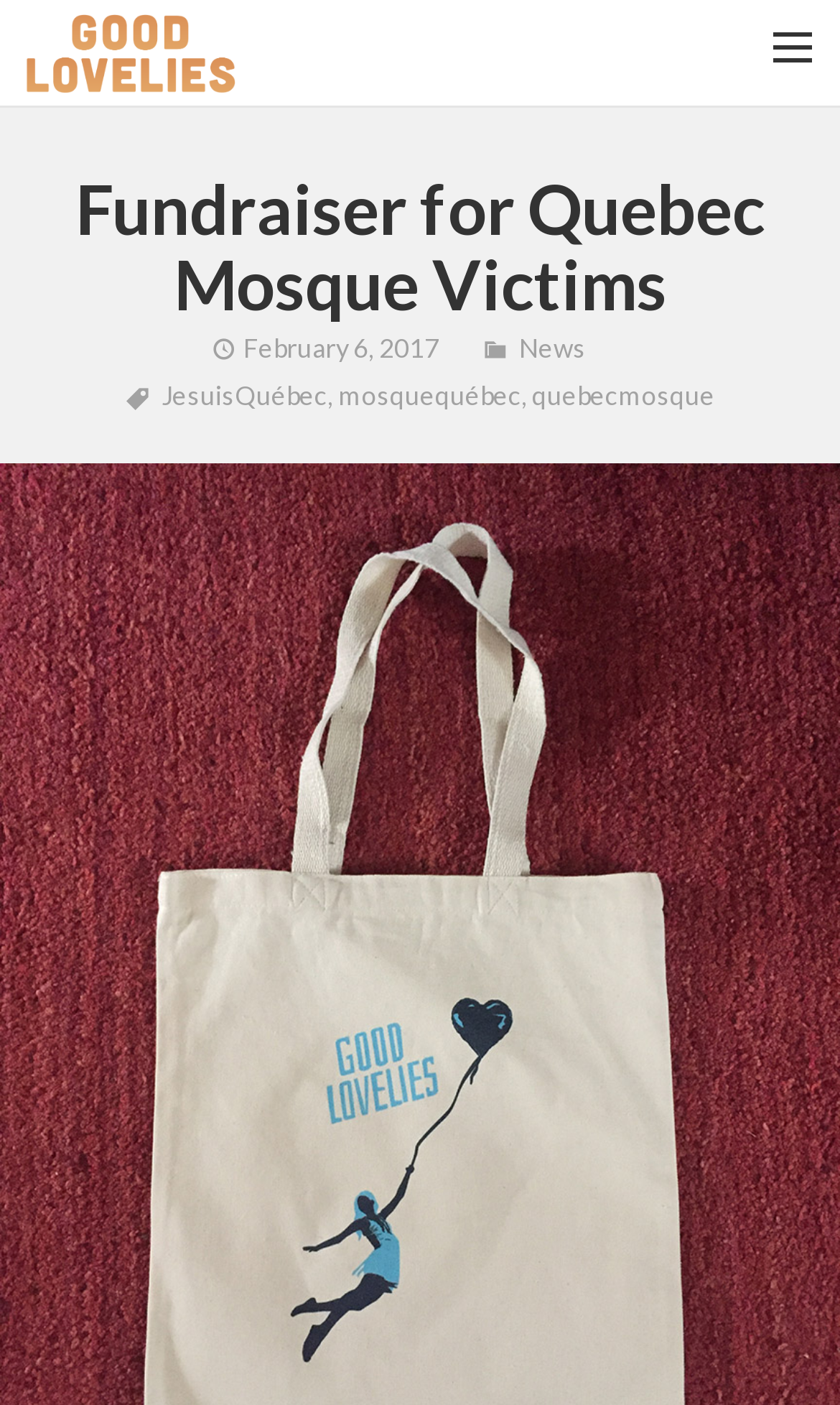Give a one-word or short phrase answer to the question: 
What social media platforms are linked?

Three platforms